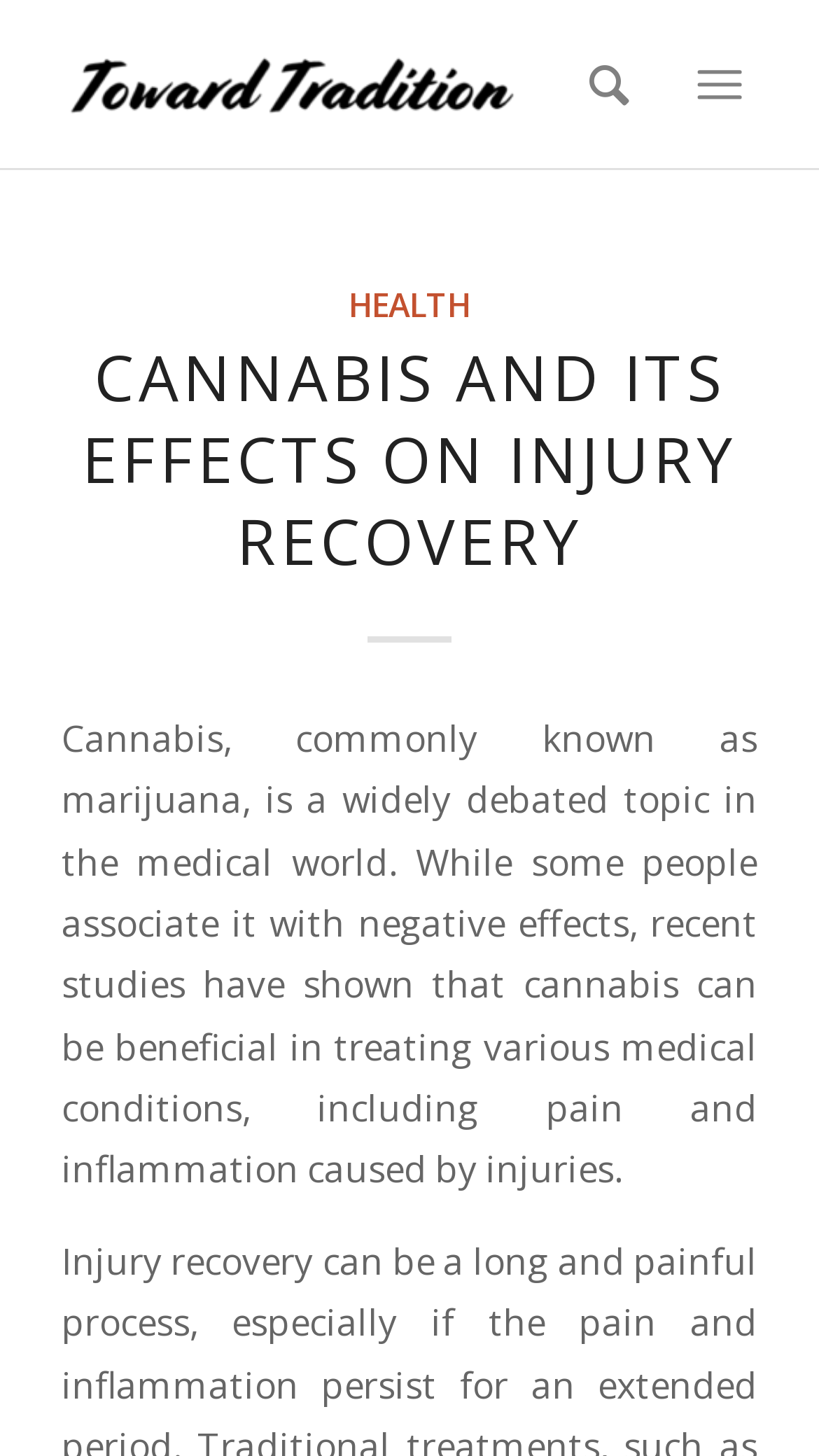How many sections are there in the article?
Look at the image and answer the question with a single word or phrase.

At least one